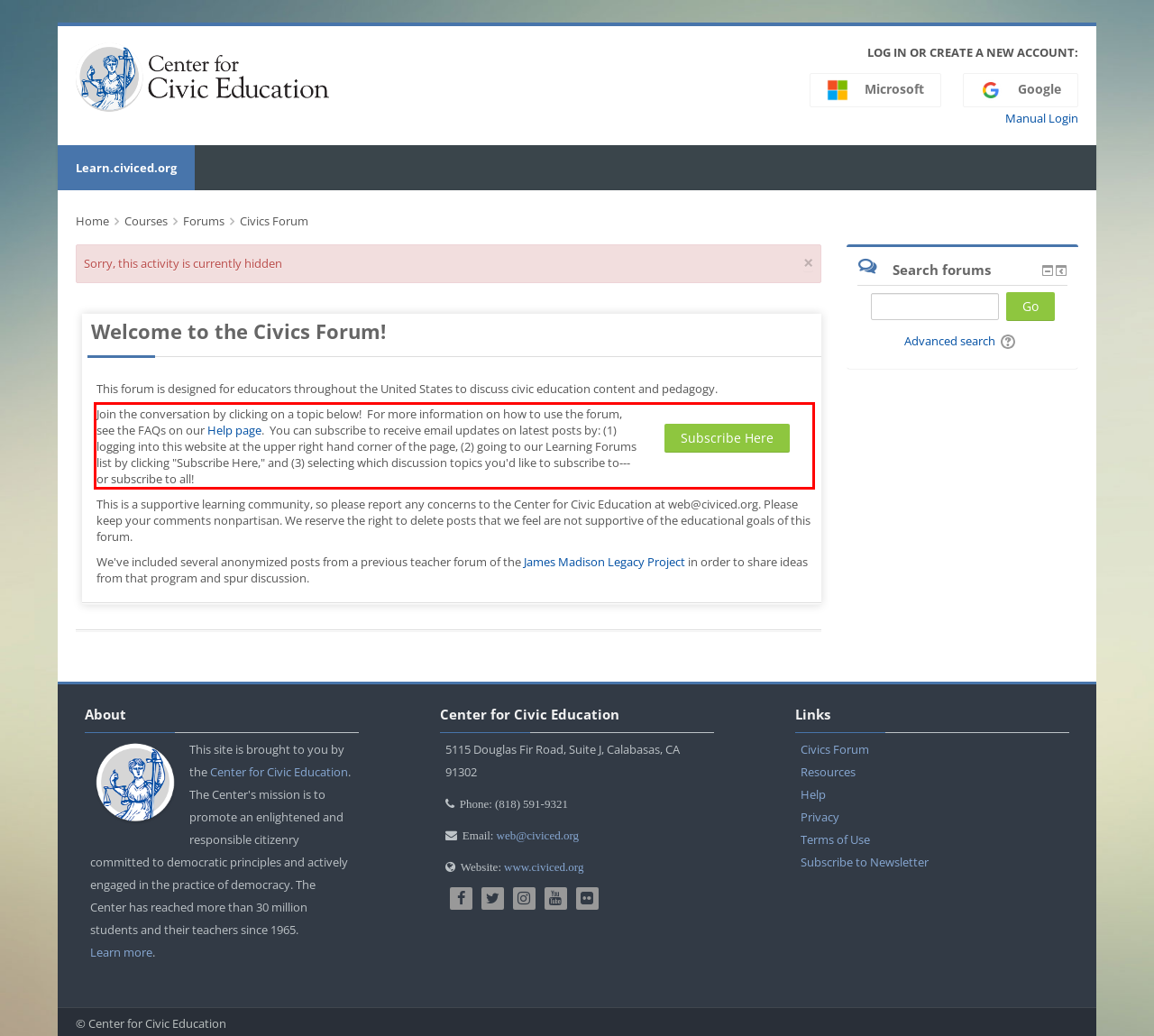Analyze the screenshot of the webpage that features a red bounding box and recognize the text content enclosed within this red bounding box.

Join the conversation by clicking on a topic below! For more information on how to use the forum, see the FAQs on our Help page. You can subscribe to receive email updates on latest posts by: (1) logging into this website at the upper right hand corner of the page, (2) going to our Learning Forums list by clicking "Subscribe Here," and (3) selecting which discussion topics you'd like to subscribe to---or subscribe to all!